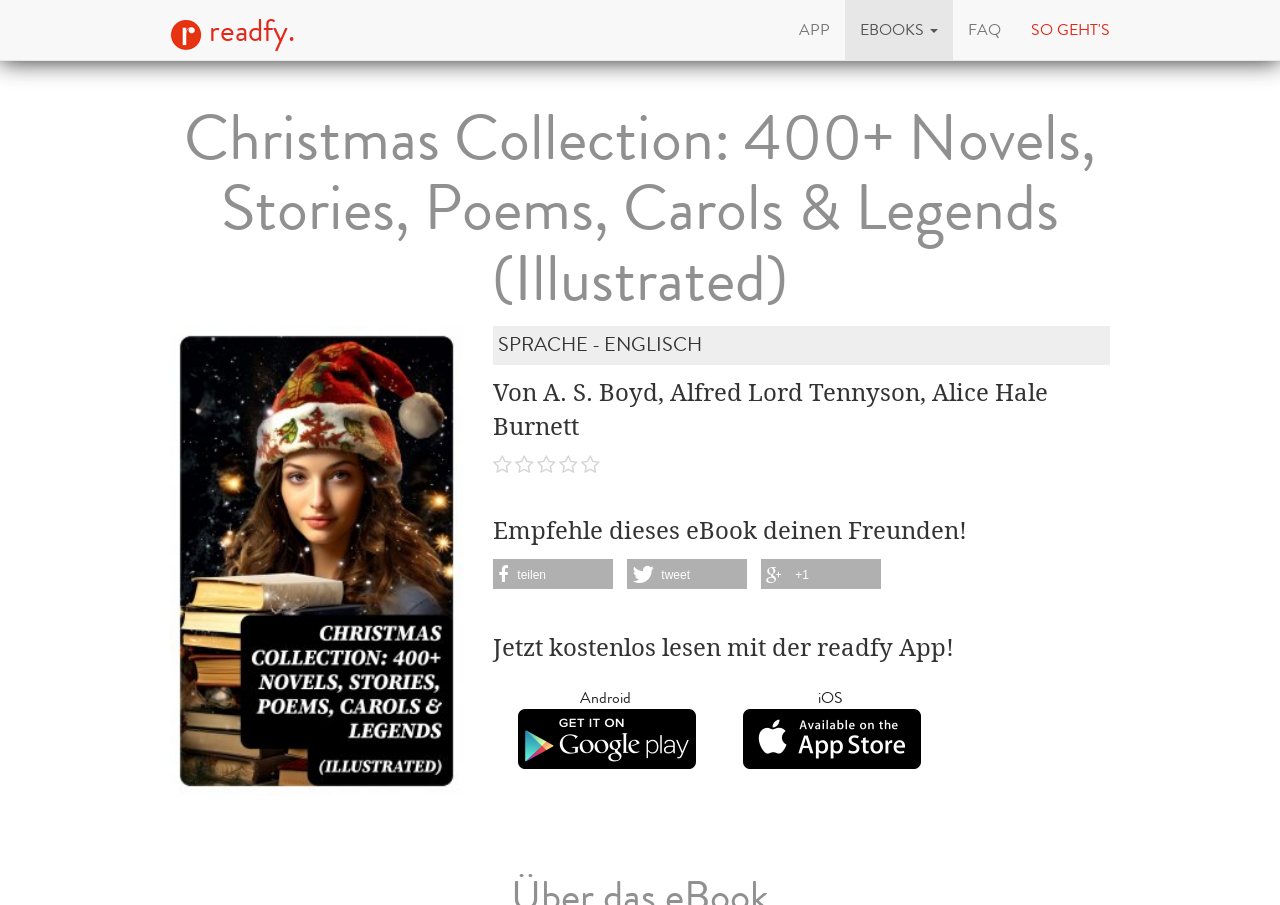Based on the element description So geht's, identify the bounding box coordinates for the UI element. The coordinates should be in the format (top-left x, top-left y, bottom-right x, bottom-right y) and within the 0 to 1 range.

[0.794, 0.0, 0.879, 0.066]